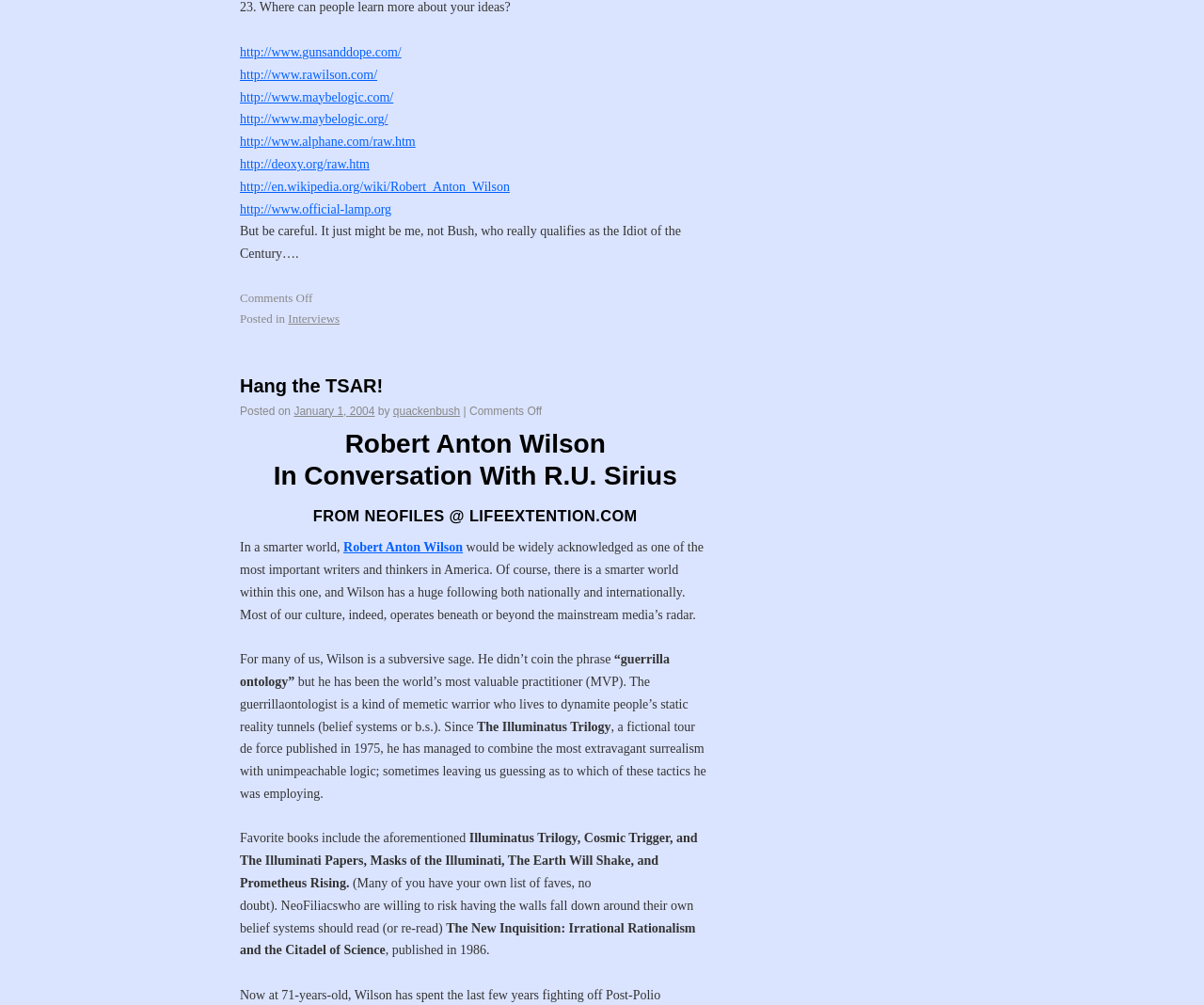What is the topic of the webpage?
Based on the visual information, provide a detailed and comprehensive answer.

Based on the content of the webpage, it appears to be about Robert Anton Wilson, an American author and philosopher, as there are multiple mentions of his name and works, such as 'The Illuminatus Trilogy' and 'Cosmic Trigger'.